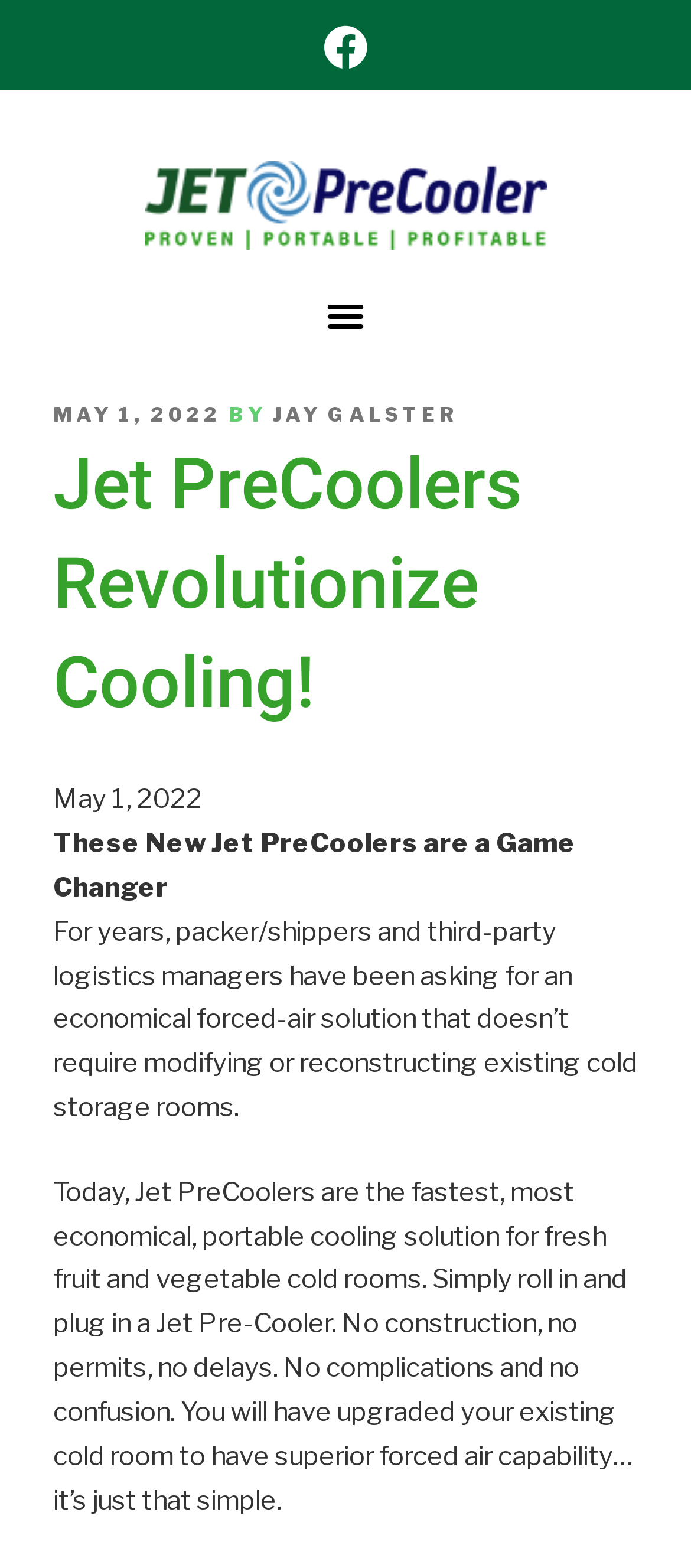What is the purpose of Jet PreCoolers?
Examine the image and give a concise answer in one word or a short phrase.

Cooling solution